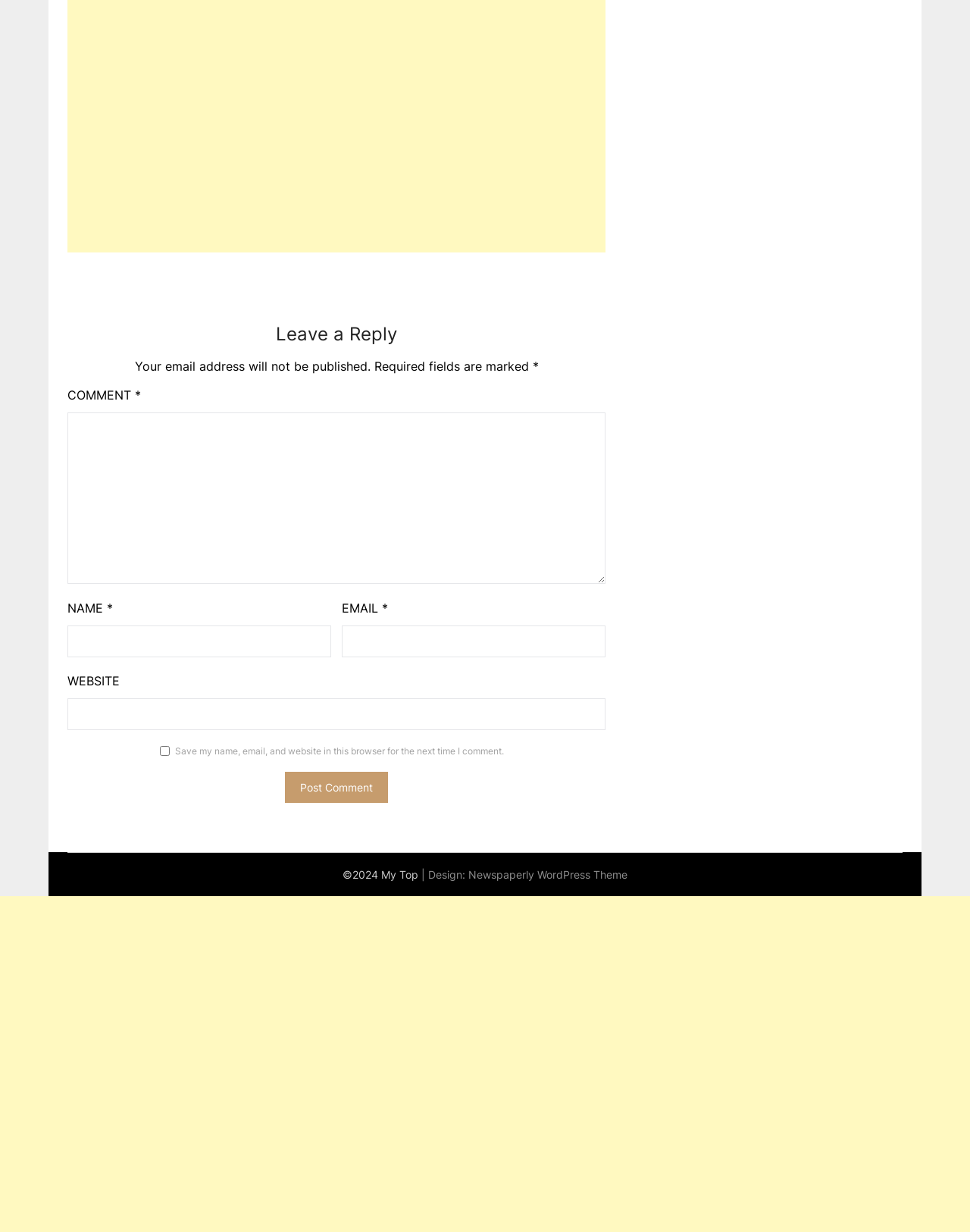Determine the bounding box coordinates for the UI element described. Format the coordinates as (top-left x, top-left y, bottom-right x, bottom-right y) and ensure all values are between 0 and 1. Element description: parent_node: NAME * name="author"

[0.07, 0.508, 0.341, 0.534]